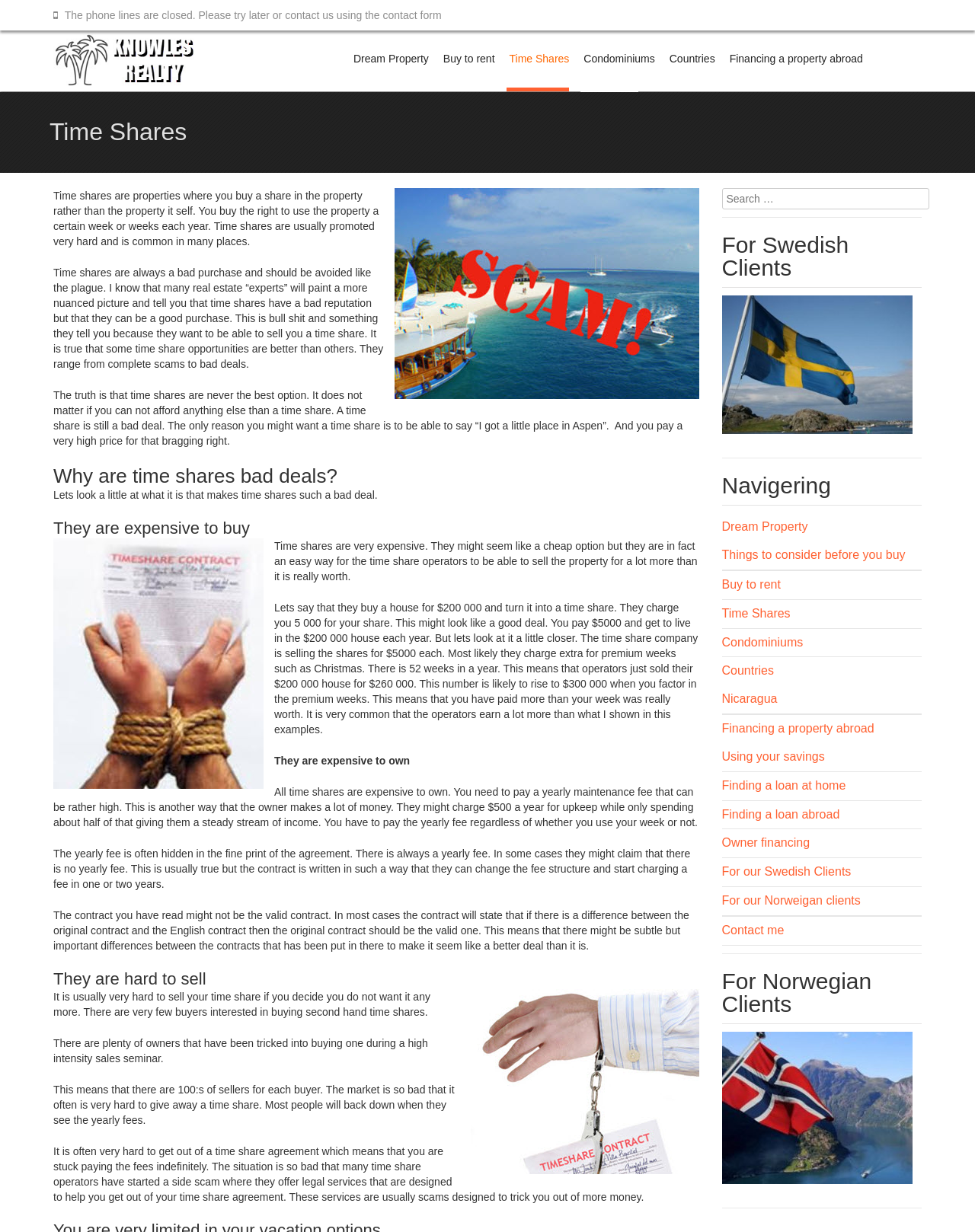Identify the bounding box for the given UI element using the description provided. Coordinates should be in the format (top-left x, top-left y, bottom-right x, bottom-right y) and must be between 0 and 1. Here is the description: Buy to rent

[0.451, 0.025, 0.507, 0.071]